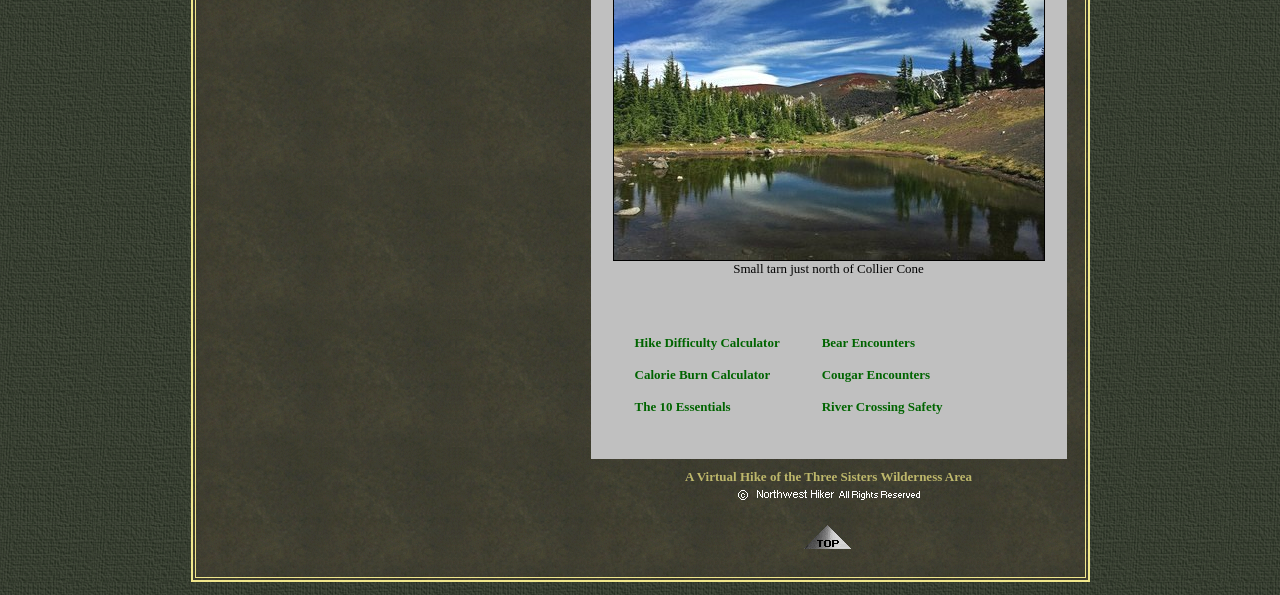Give a one-word or one-phrase response to the question: 
What is the first hike-related calculator mentioned?

Hike Difficulty Calculator